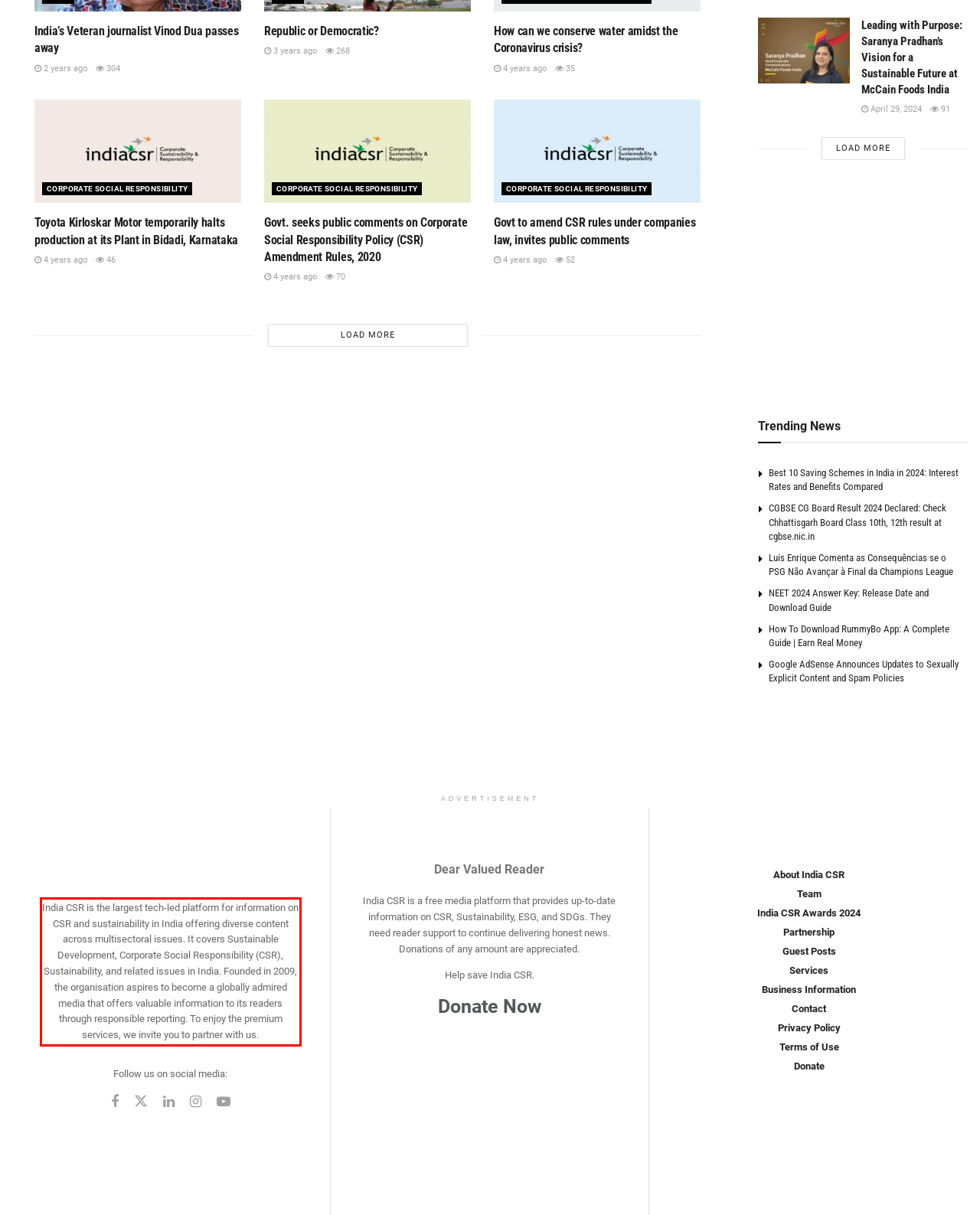You are provided with a screenshot of a webpage containing a red bounding box. Please extract the text enclosed by this red bounding box.

India CSR is the largest tech-led platform for information on CSR and sustainability in India offering diverse content across multisectoral issues. It covers Sustainable Development, Corporate Social Responsibility (CSR), Sustainability, and related issues in India. Founded in 2009, the organisation aspires to become a globally admired media that offers valuable information to its readers through responsible reporting. To enjoy the premium services, we invite you to partner with us.